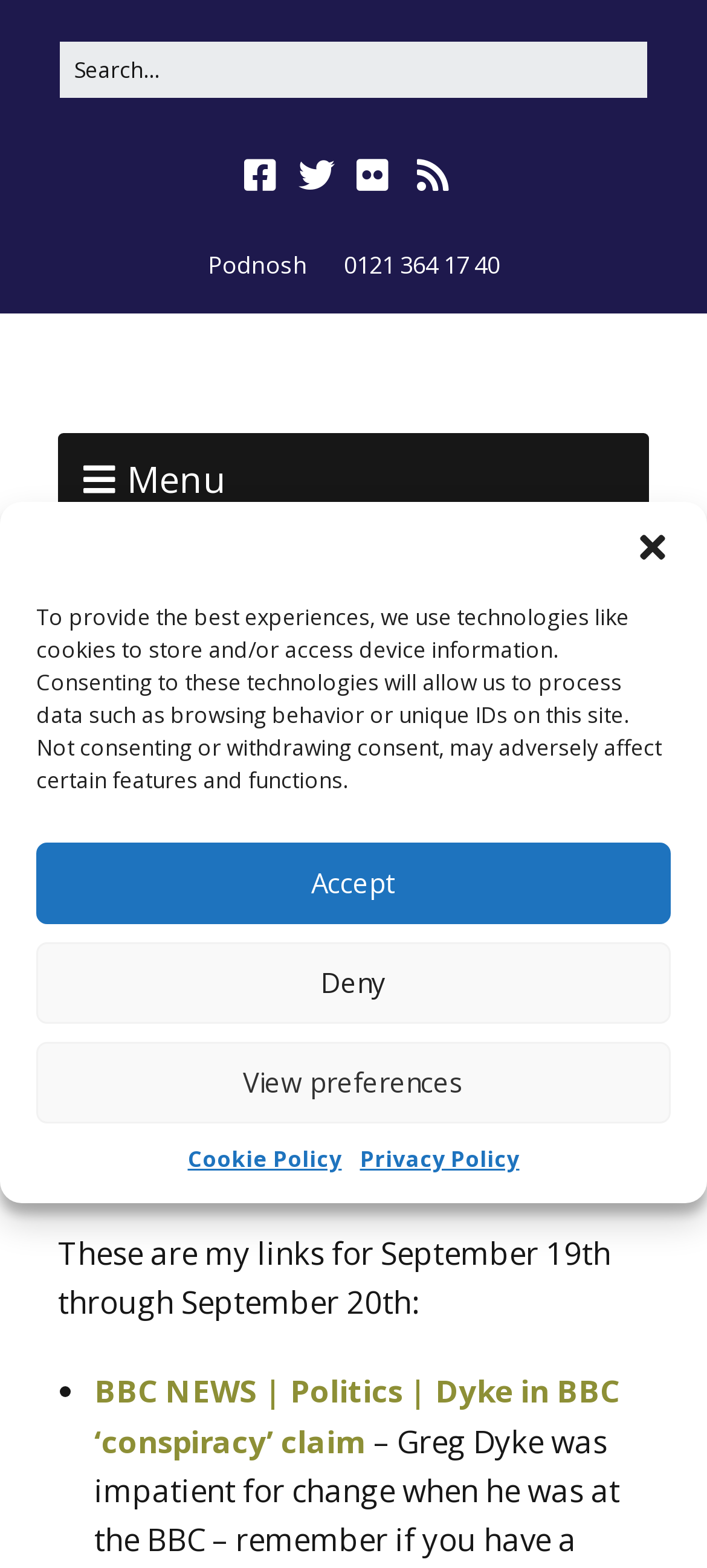Can you find the bounding box coordinates of the area I should click to execute the following instruction: "Open menu"?

[0.082, 0.276, 0.918, 0.336]